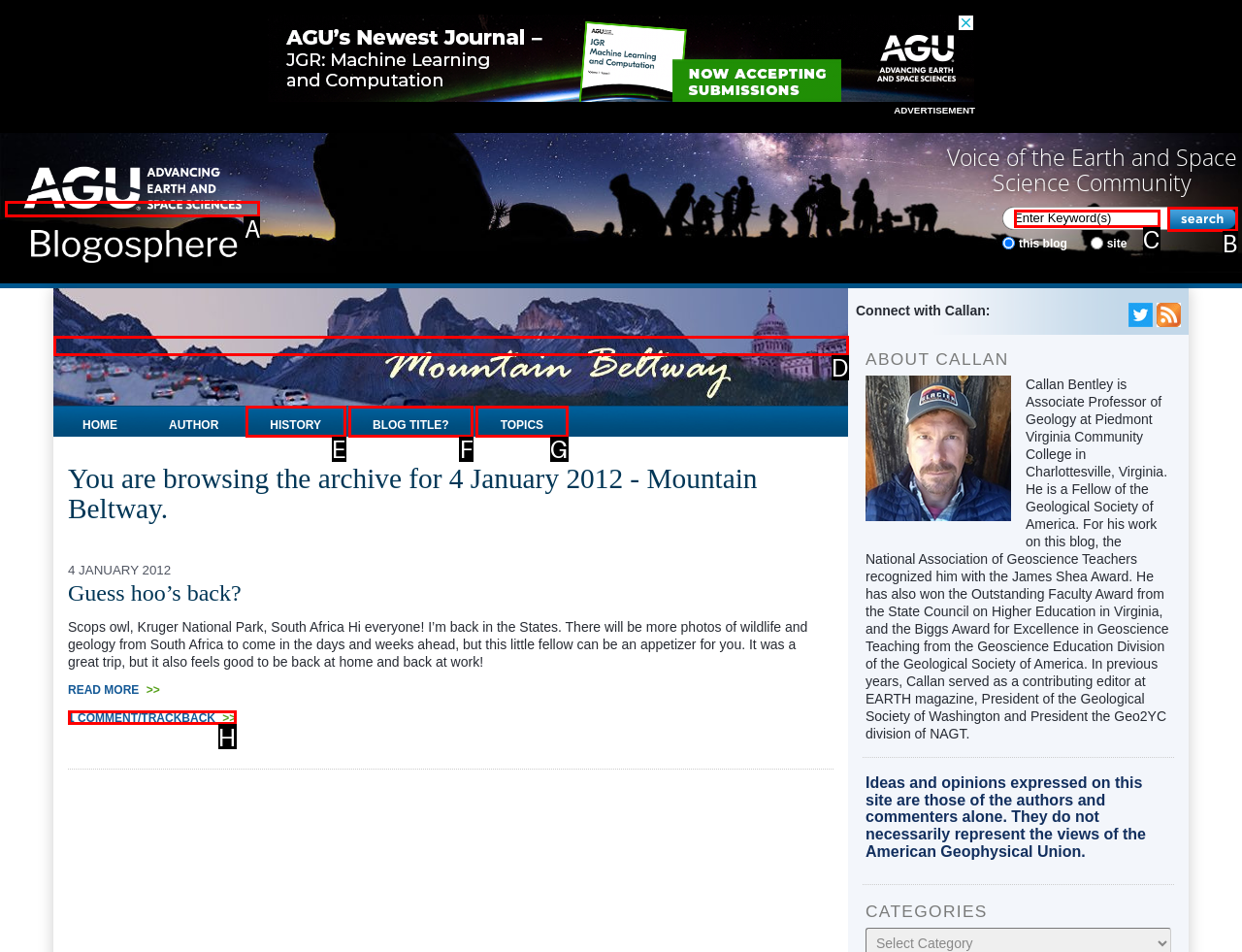Based on the given description: alt="Mountain Beltway", identify the correct option and provide the corresponding letter from the given choices directly.

D